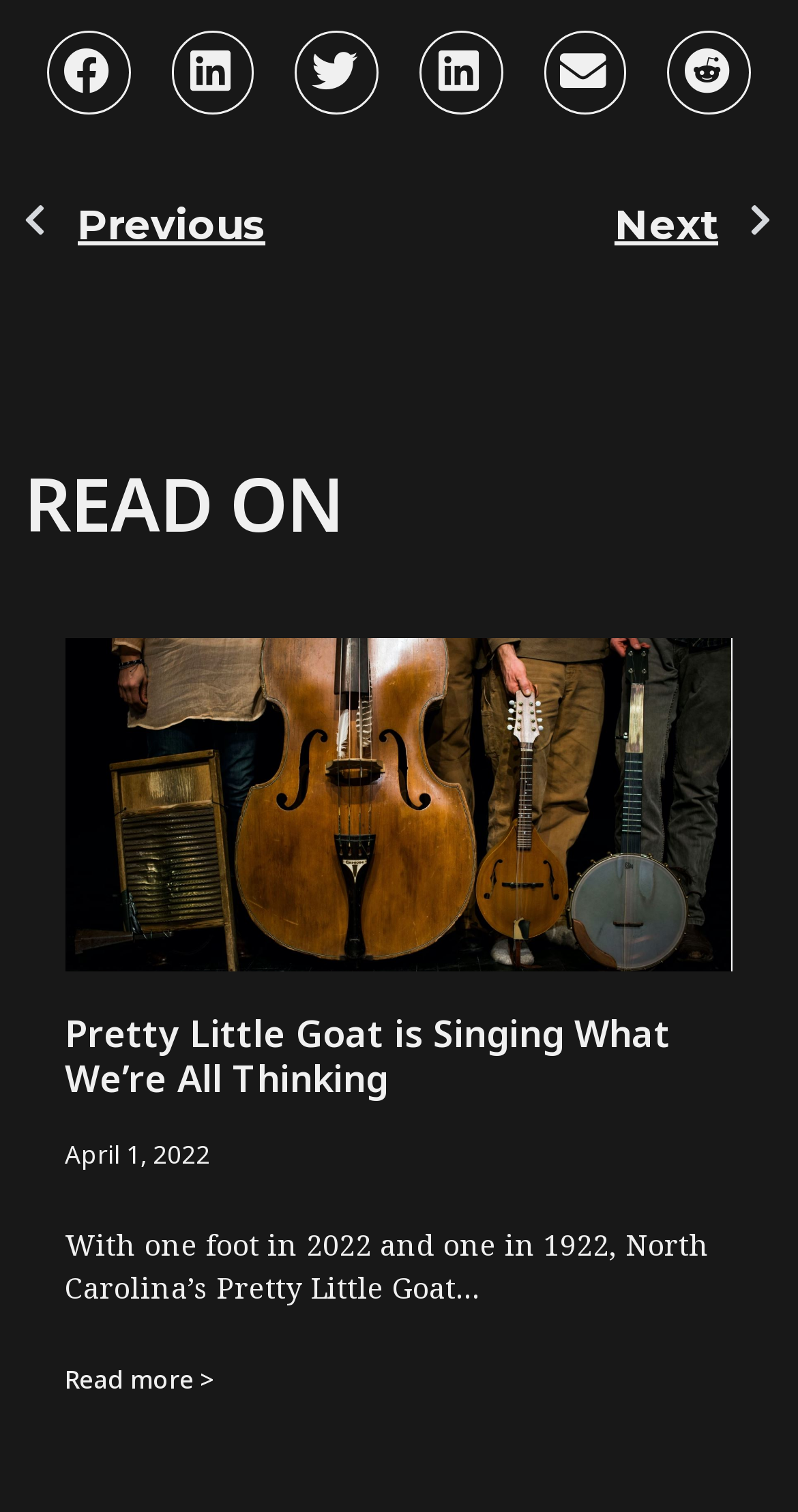Please identify the bounding box coordinates of the region to click in order to complete the task: "Read more about Pretty Little Goat is Singing What We’re All Thinking". The coordinates must be four float numbers between 0 and 1, specified as [left, top, right, bottom].

[0.081, 0.901, 0.268, 0.924]